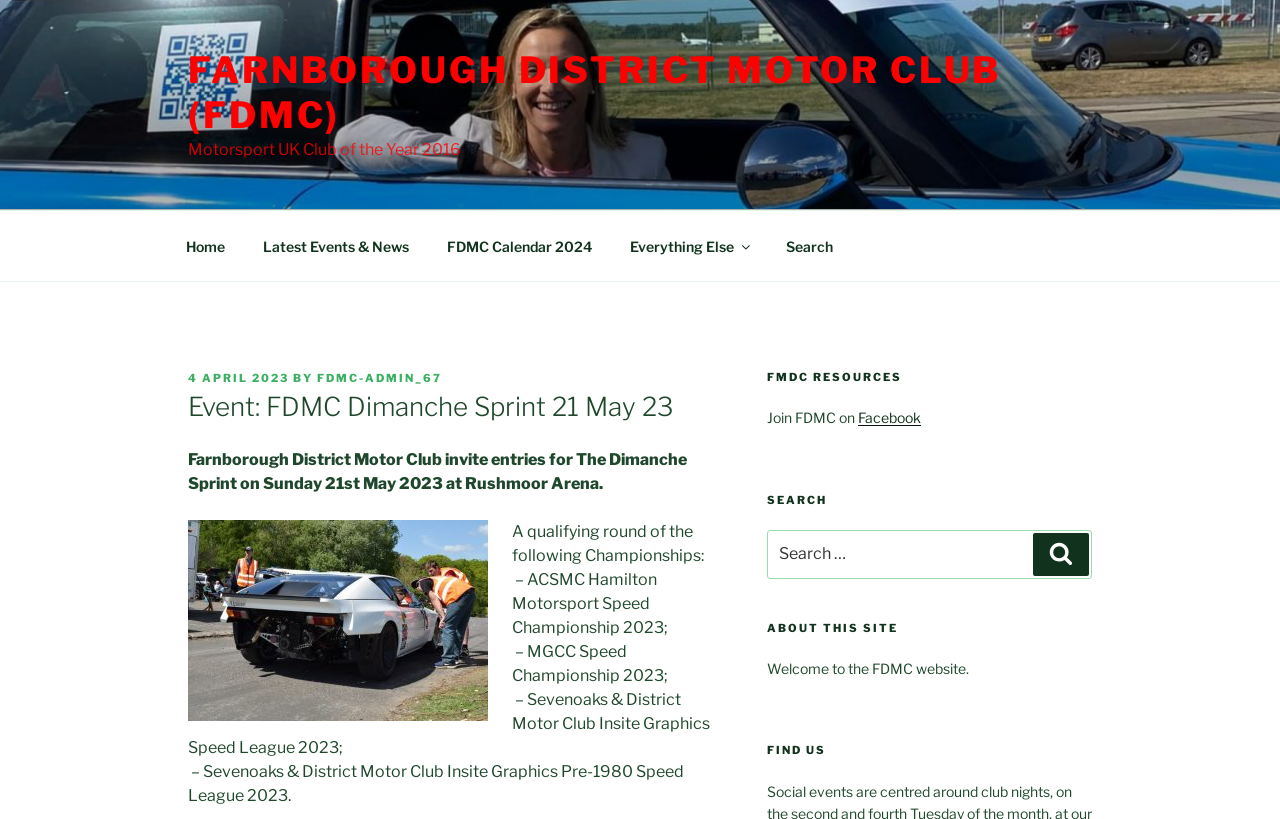Kindly respond to the following question with a single word or a brief phrase: 
What is the purpose of the search bar?

Search for: